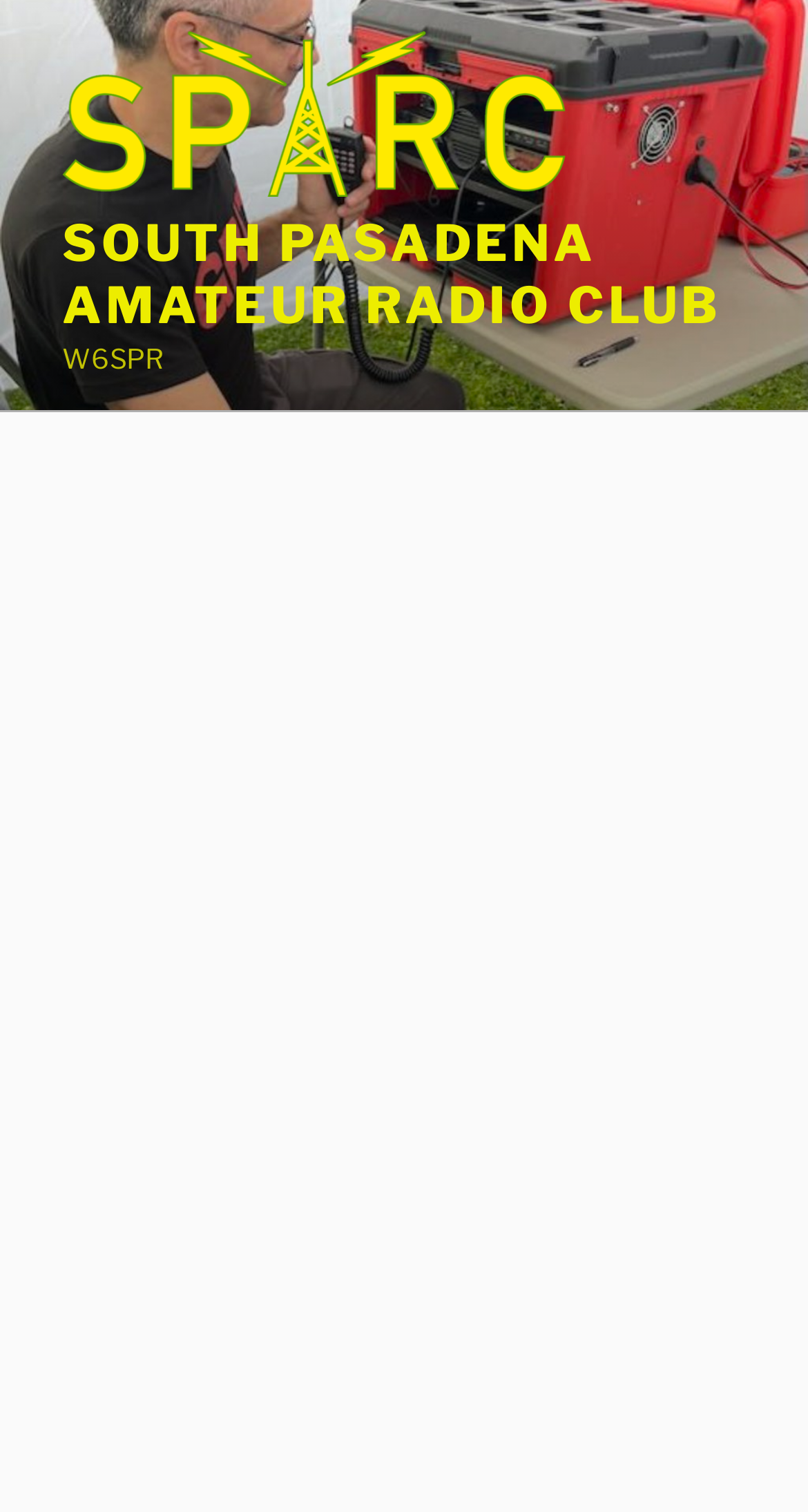Return the bounding box coordinates of the UI element that corresponds to this description: "South Pasadena Amateur Radio Club". The coordinates must be given as four float numbers in the range of 0 and 1, [left, top, right, bottom].

[0.077, 0.141, 0.894, 0.222]